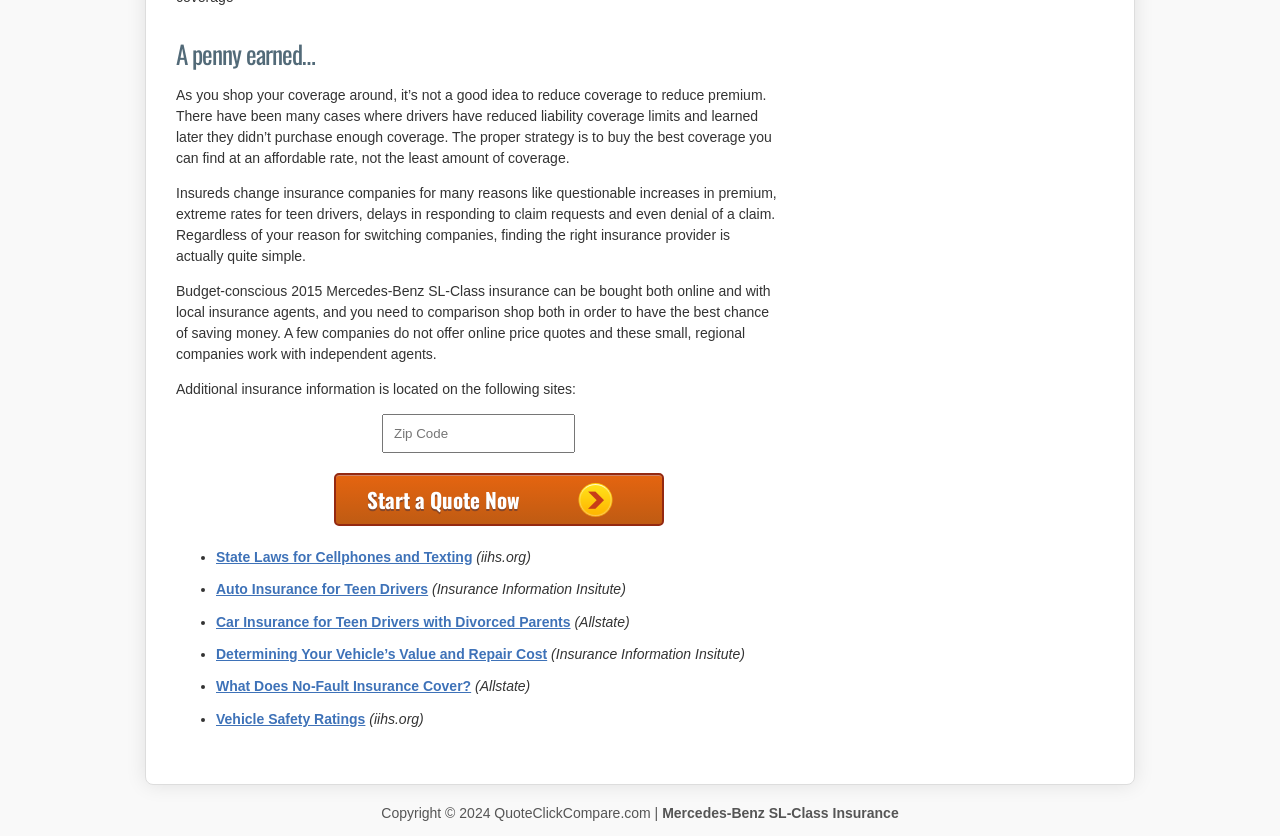What is the call to action button text?
Please provide a single word or phrase based on the screenshot.

Start a Quote Now